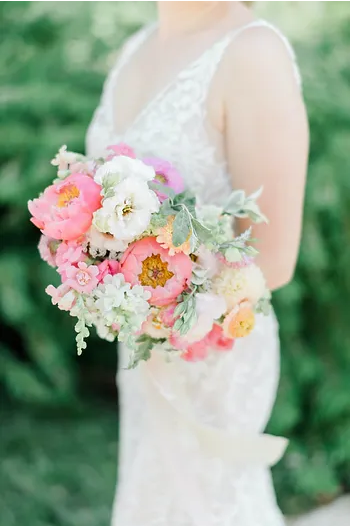Explain what is happening in the image with elaborate details.

The image showcases a beautiful bridal bouquet, highlighting an array of vibrant flowers prominently featured in shades of pink and white. The bouquet is a mix of peonies, delicate blooms, and lush greenery, creating a stunning centerpiece held by a bride dressed in an elegant lace gown. Soft, natural lighting enhances the bouquet's colors, setting a romantic and ethereal tone against a lush, blurred green backdrop. This enchanting floral arrangement encapsulates the charm and beauty of a wedding, perfect for adding a personal touch to any special occasion.